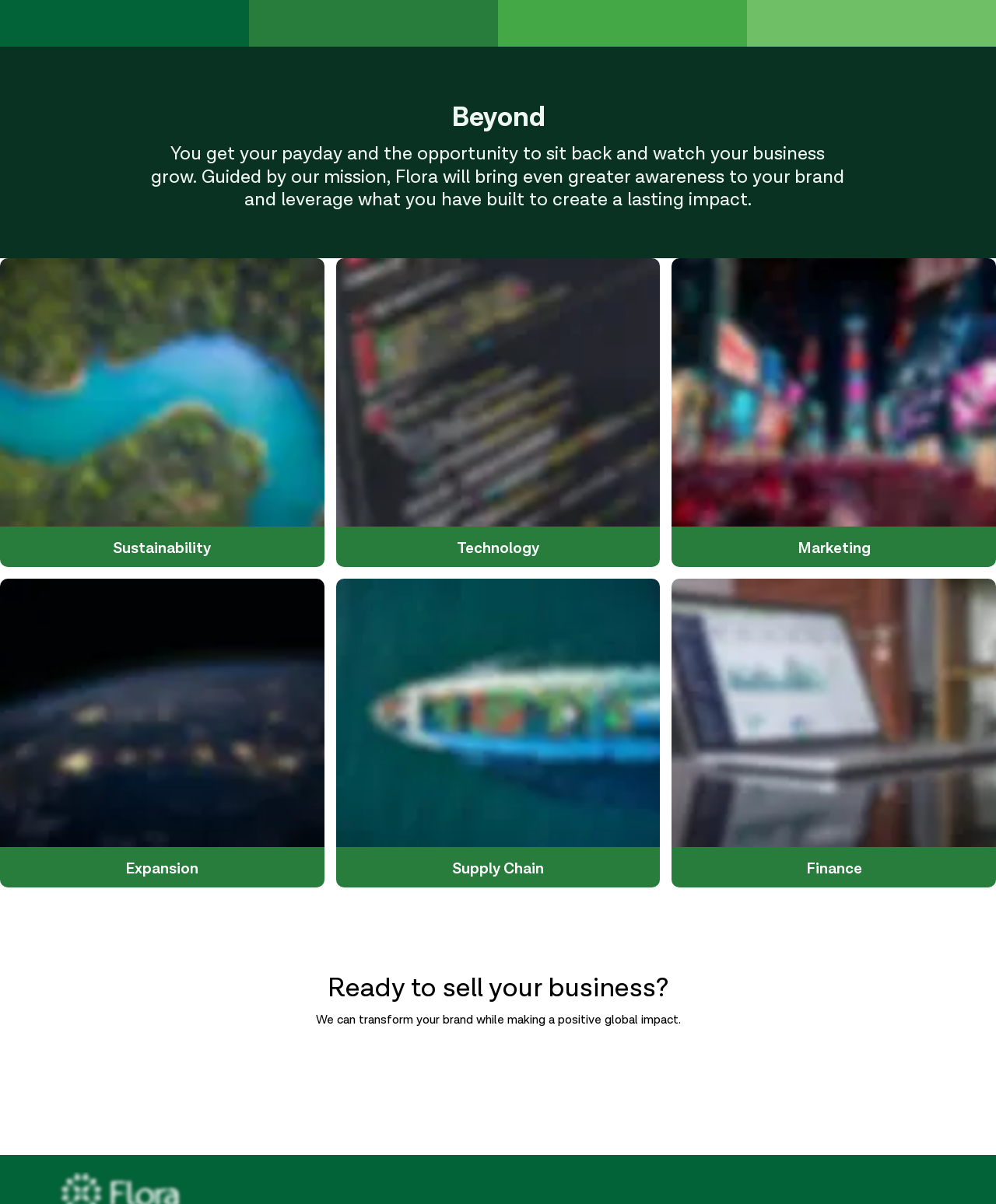Please give a one-word or short phrase response to the following question: 
What is the call-to-action for users who are ready to sell their business?

Let's Talk